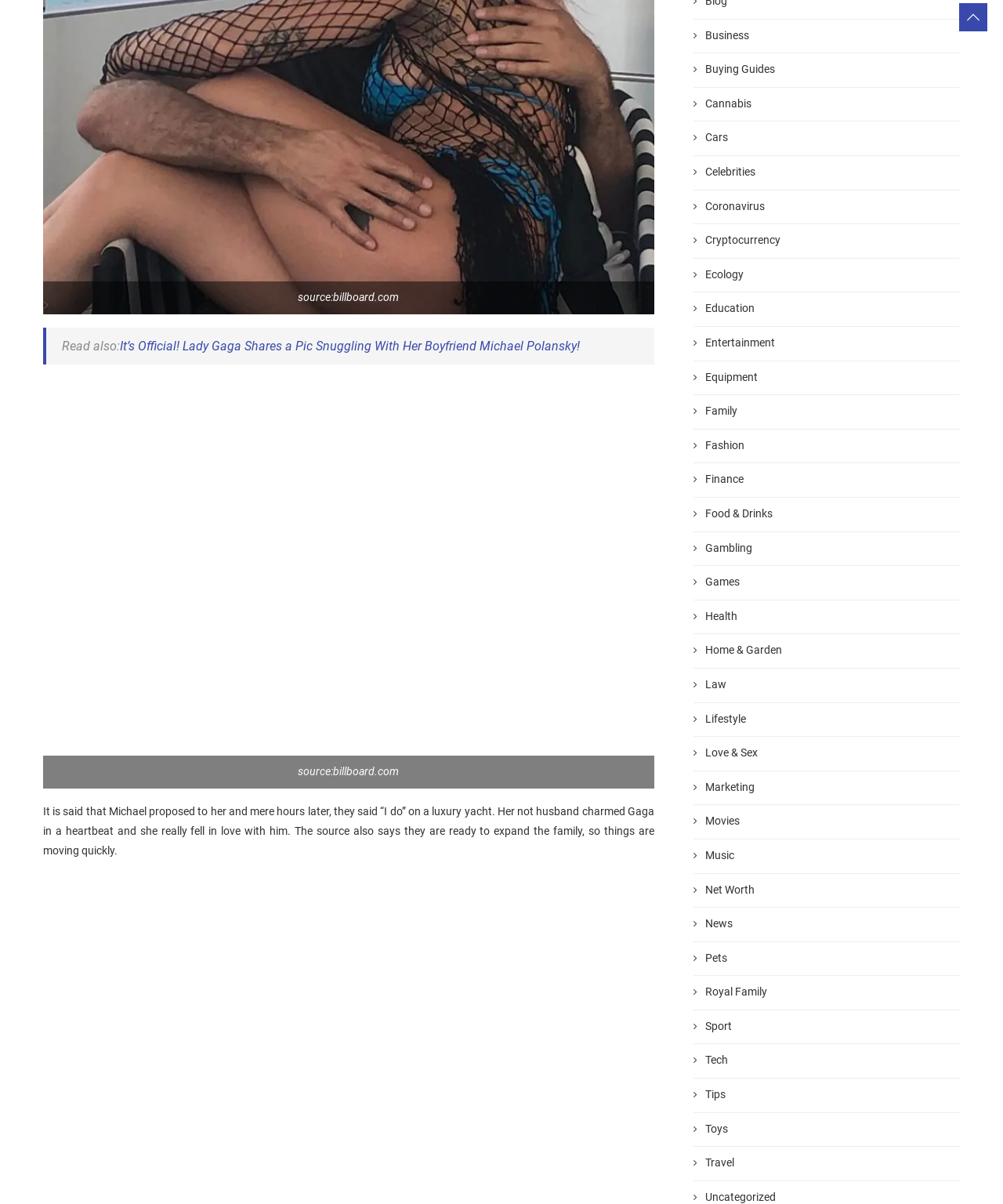Determine the bounding box coordinates of the section to be clicked to follow the instruction: "Click on the 'Celebrities' link". The coordinates should be given as four float numbers between 0 and 1, formatted as [left, top, right, bottom].

[0.691, 0.137, 0.957, 0.149]